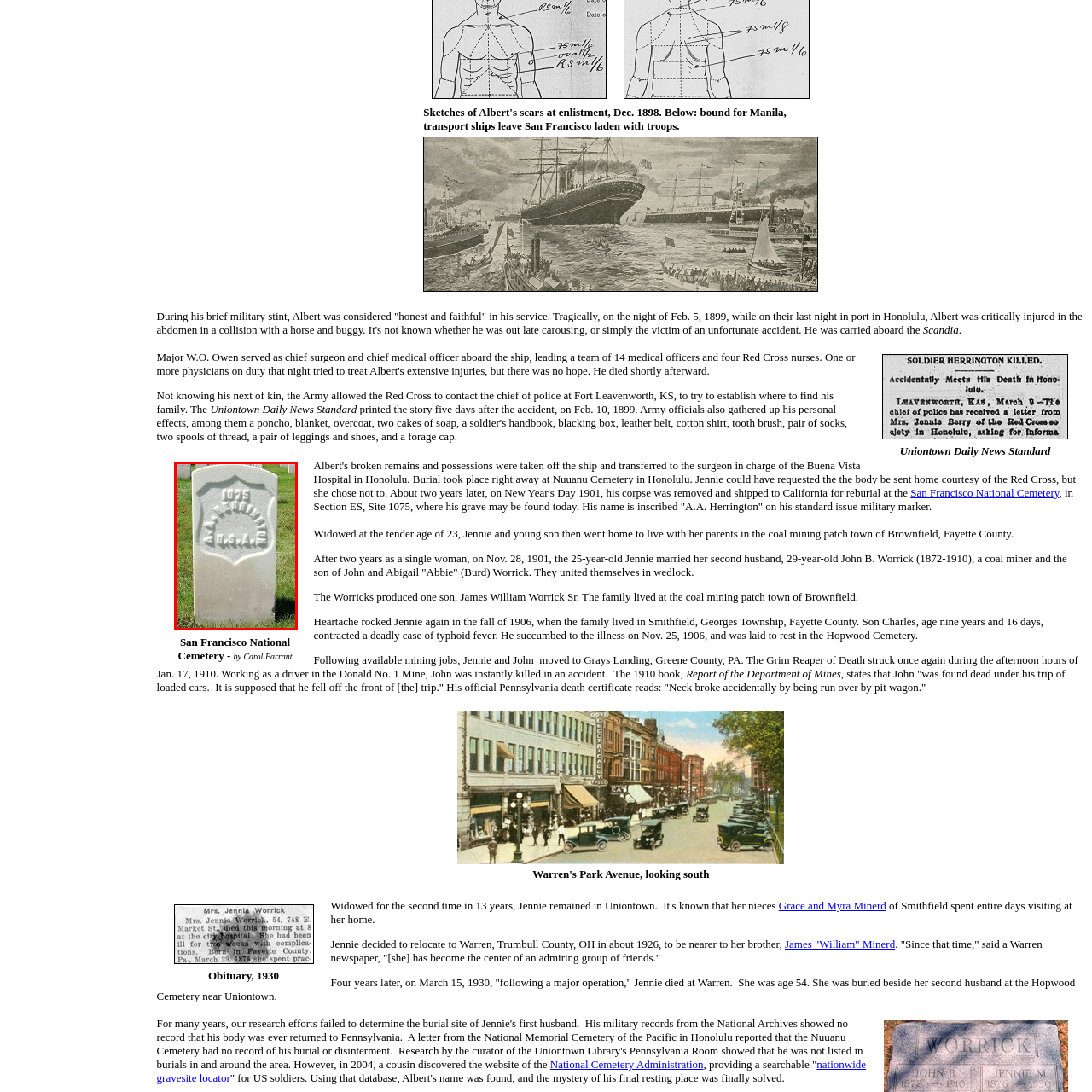Please examine the highlighted section of the image enclosed in the red rectangle and provide a comprehensive answer to the following question based on your observation: What year did Albert suffer a tragic injury?

According to the caption, Albert's brief military service was characterized by a reputation for honesty and faithfulness, culminating in a tragic injury in 1899, which suggests that the injury occurred in that specific year.